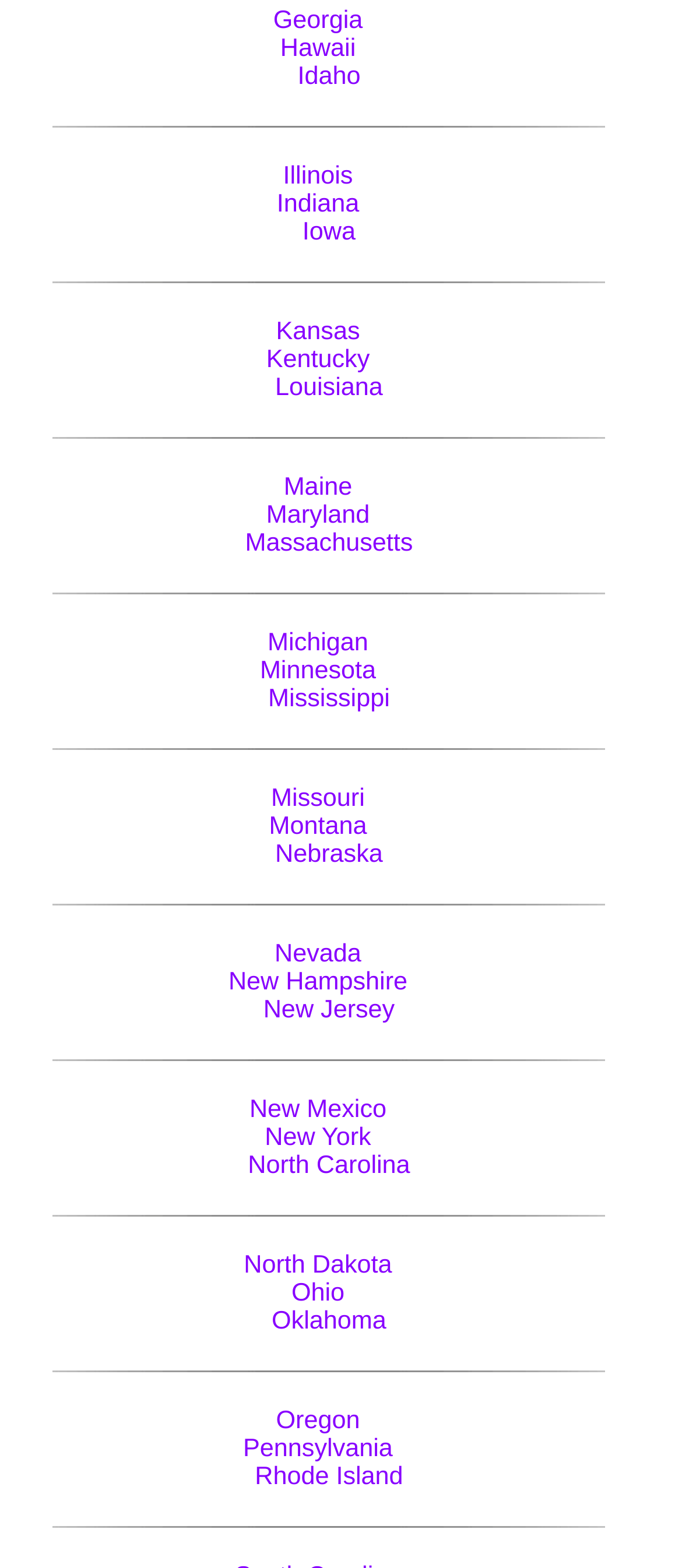Determine the bounding box coordinates for the UI element with the following description: "Missouri". The coordinates should be four float numbers between 0 and 1, represented as [left, top, right, bottom].

[0.398, 0.5, 0.535, 0.518]